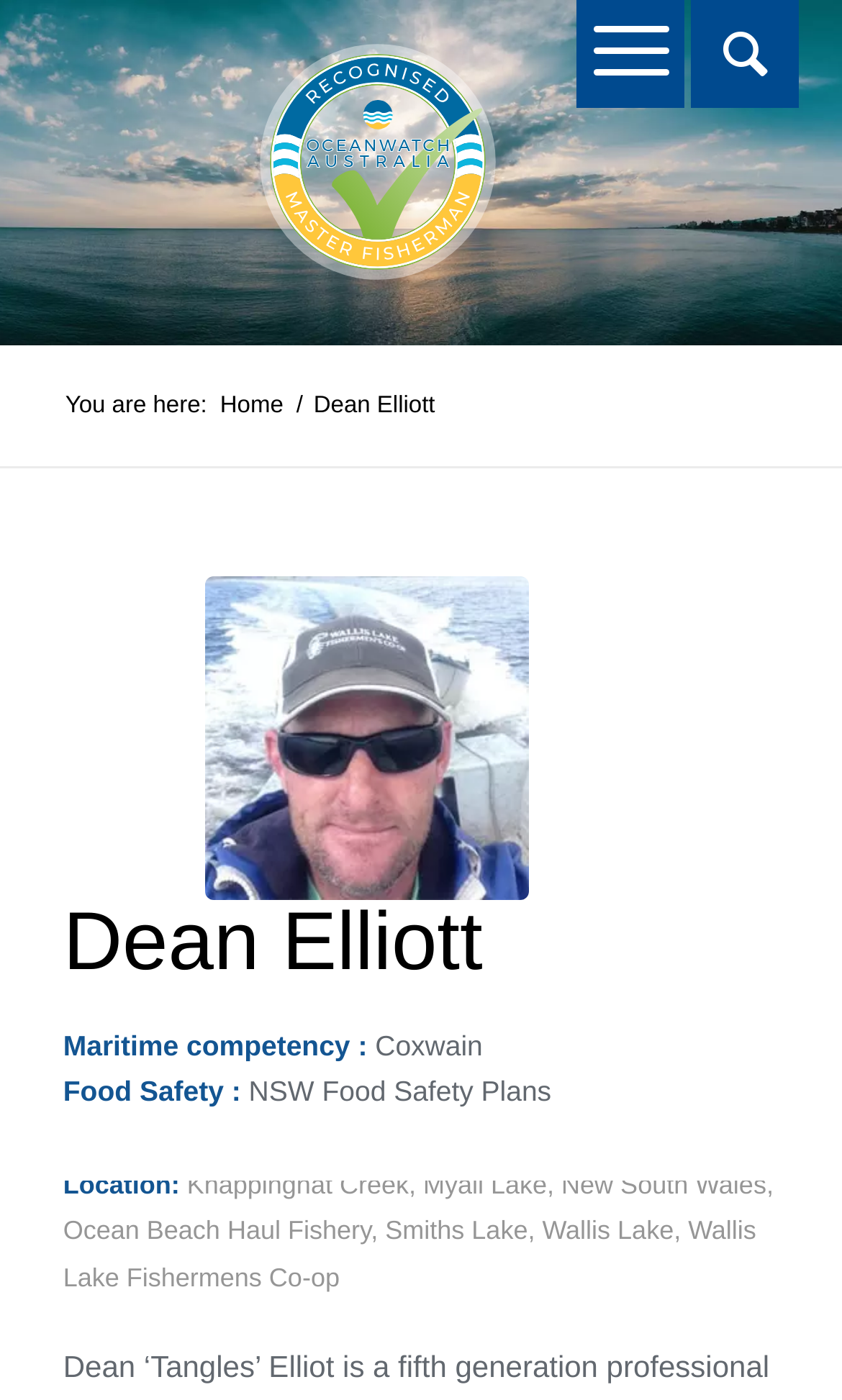Create a full and detailed caption for the entire webpage.

The webpage is about Dean Elliott, a fifth-generation professional fisherman. At the top-left corner, there is a logo of OceanWatch Master Fisherman. On the top-right corner, there are two menu items: "Search" and "Menu". Below the logo, there is a breadcrumb navigation bar with links to "Home" and "Dean Elliott". 

The main content of the webpage is divided into two sections. The first section is about Dean Elliott's profile, which includes his name, maritime competency, and food safety certifications. The second section is about his location, which lists several places including Khappinghat Creek, Myall Lake, New South Wales, Ocean Beach Haul Fishery, Smiths Lake, Wallis Lake, and Wallis Lake Fishermens Co-op. These locations are listed in a horizontal layout, with commas separating each location.